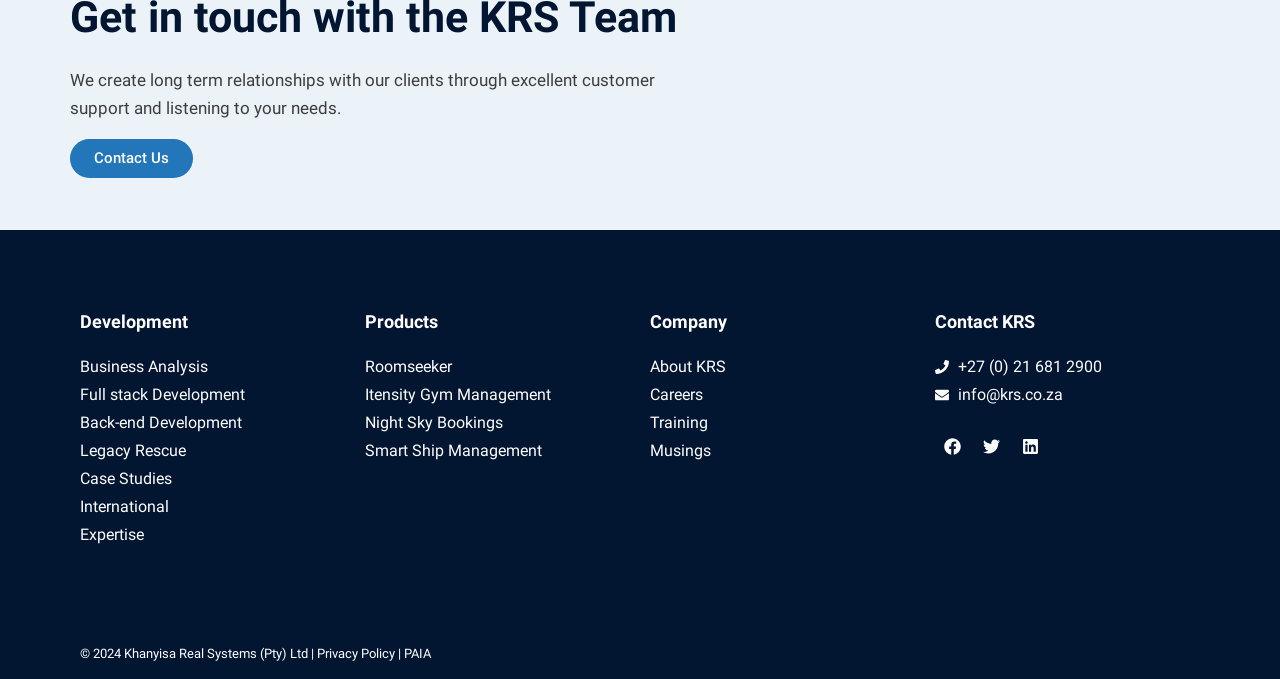Locate the bounding box coordinates of the element that needs to be clicked to carry out the instruction: "Contact the company". The coordinates should be given as four float numbers ranging from 0 to 1, i.e., [left, top, right, bottom].

[0.055, 0.205, 0.151, 0.262]